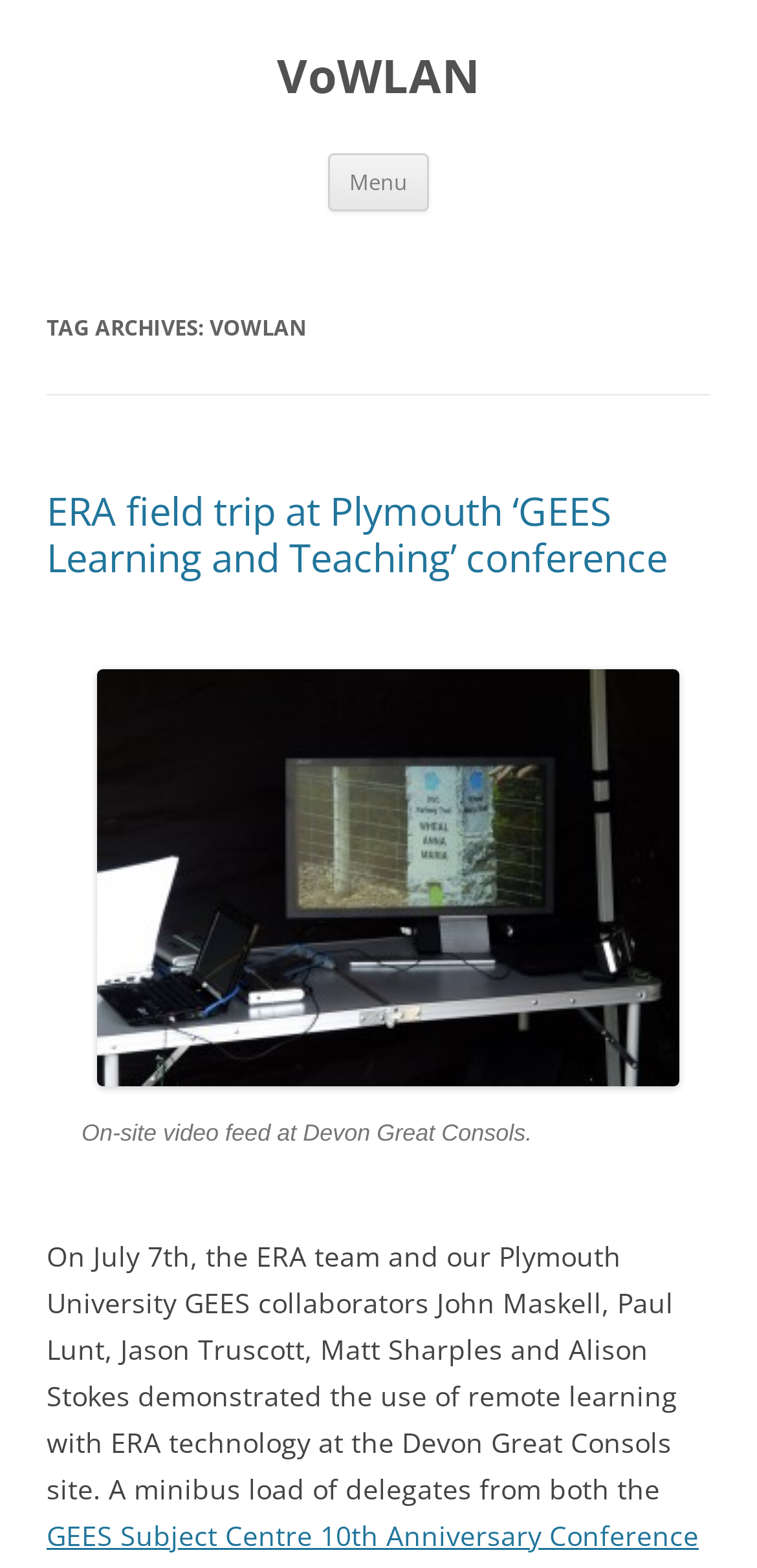For the given element description Menu, determine the bounding box coordinates of the UI element. The coordinates should follow the format (top-left x, top-left y, bottom-right x, bottom-right y) and be within the range of 0 to 1.

[0.433, 0.098, 0.567, 0.134]